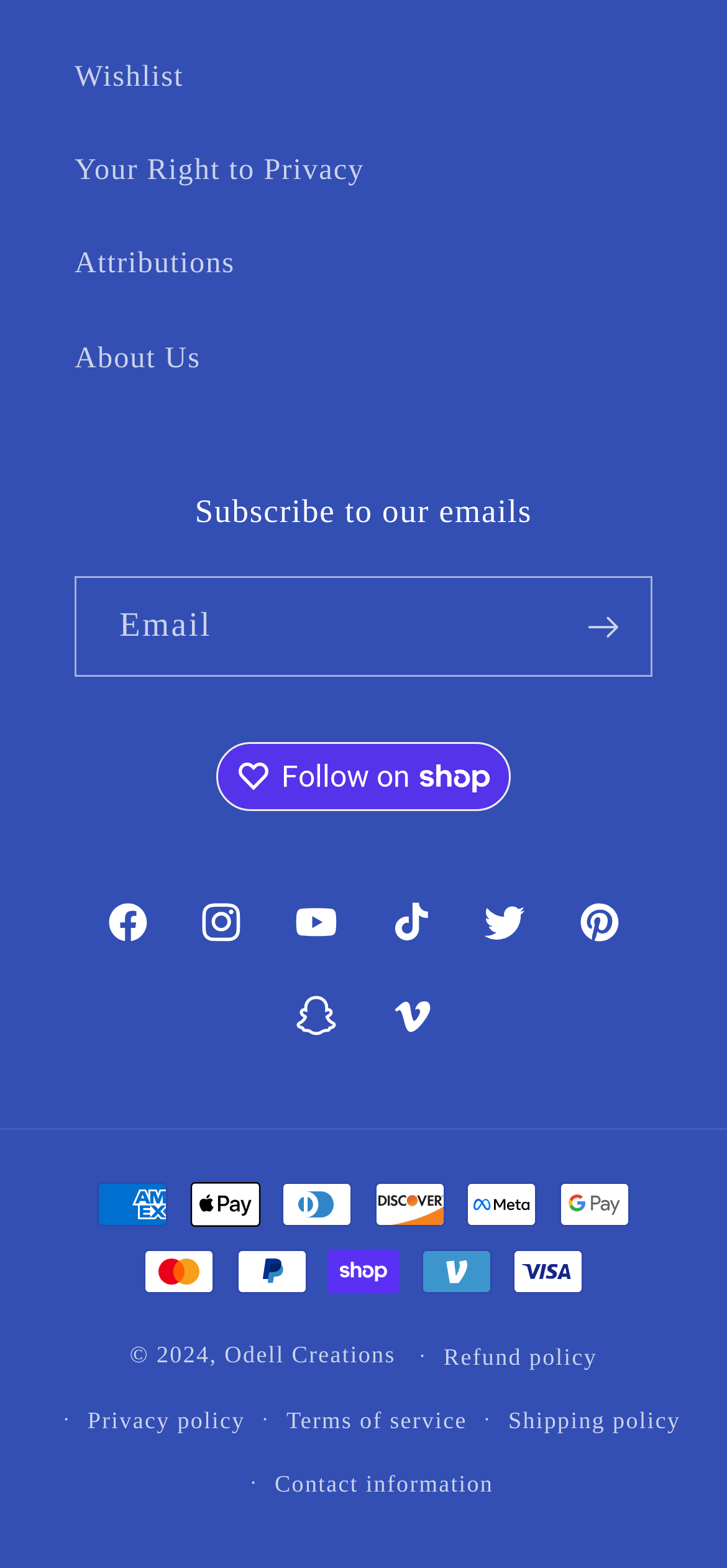Provide the bounding box coordinates for the area that should be clicked to complete the instruction: "Subscribe to the email newsletter".

[0.105, 0.369, 0.895, 0.43]